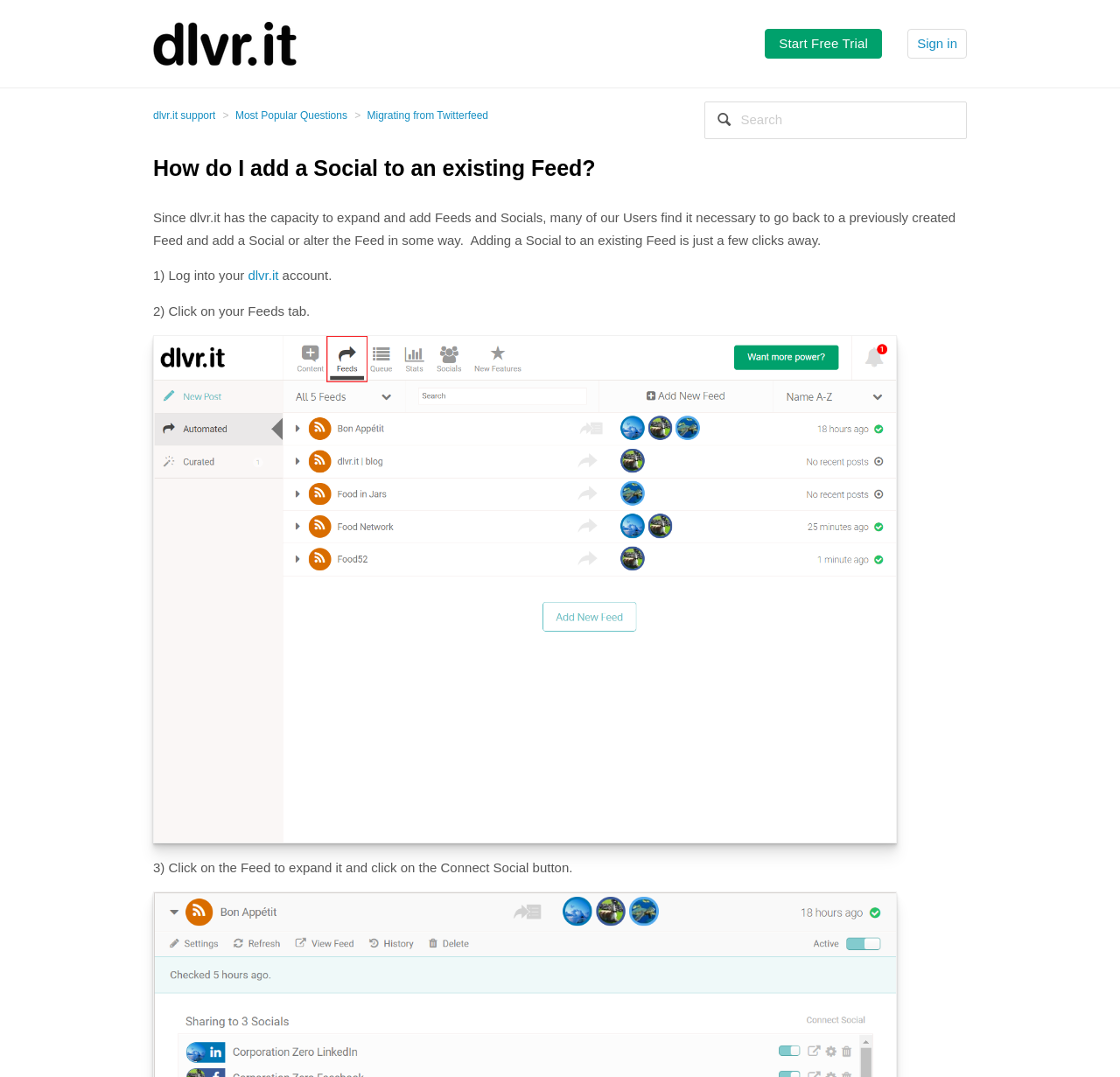Find the bounding box coordinates for the area that must be clicked to perform this action: "Search for support".

[0.629, 0.094, 0.863, 0.129]